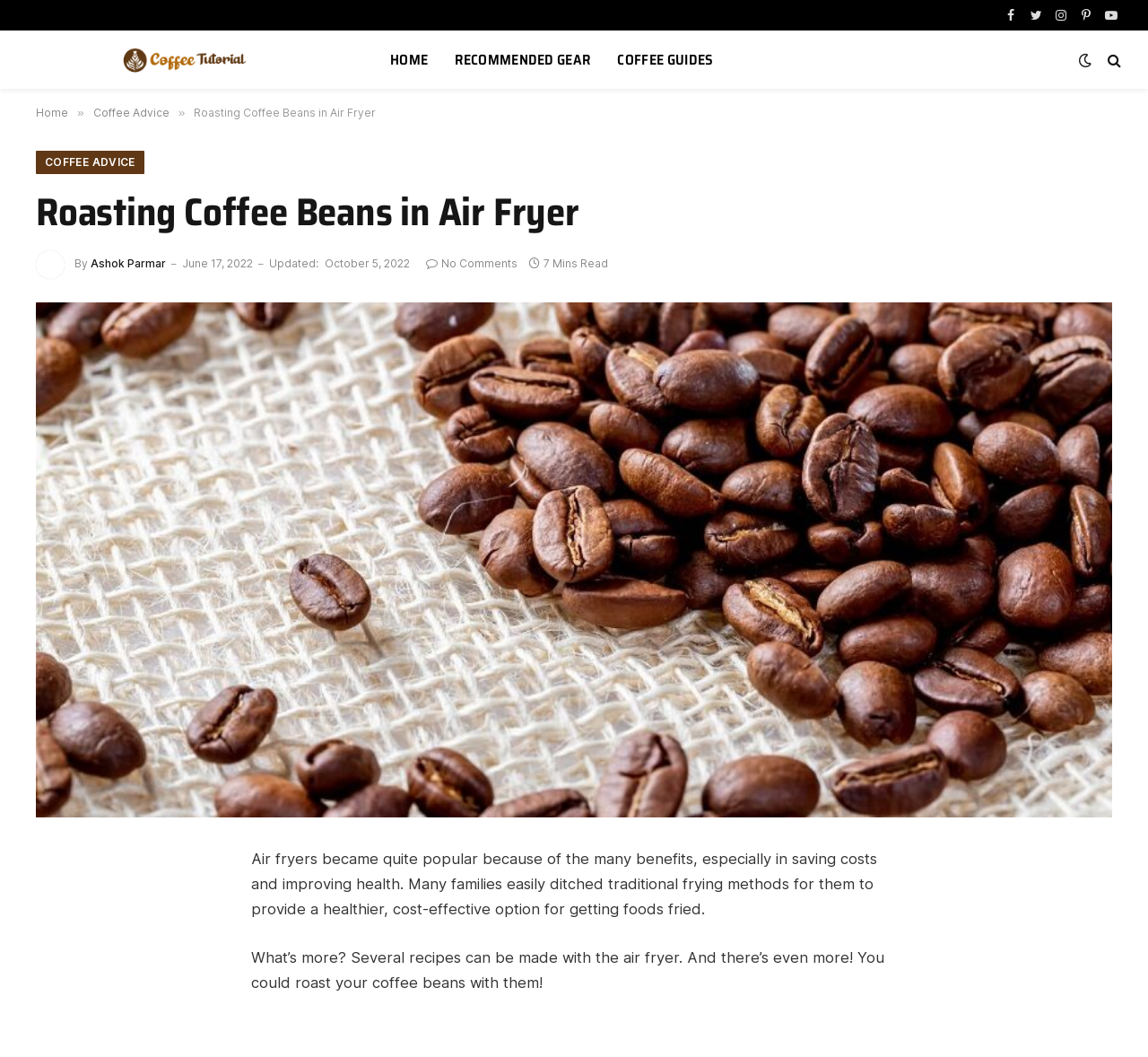Provide a thorough and detailed response to the question by examining the image: 
What is the topic of the article?

The topic of the article can be found by looking at the main heading, which is 'Roasting Coffee Beans in Air Fryer'. This heading is located at the top of the webpage and indicates the topic of the article.